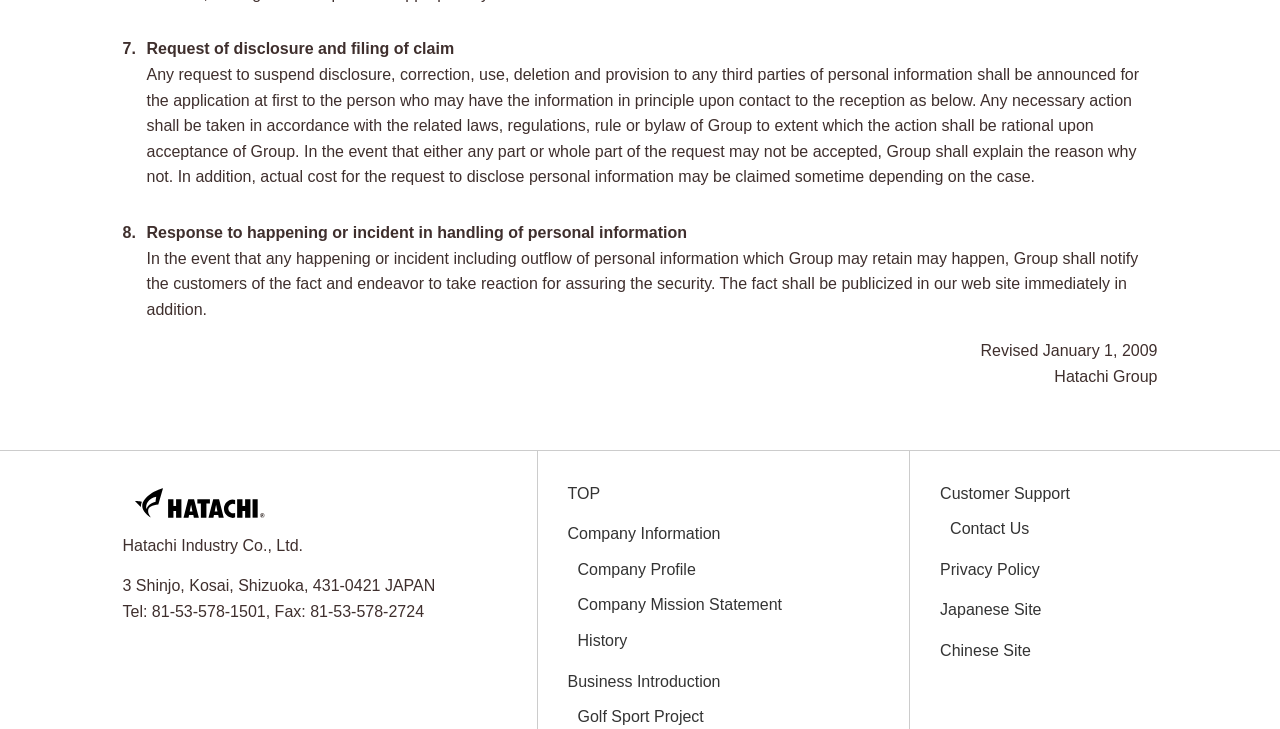Please find the bounding box for the following UI element description. Provide the coordinates in (top-left x, top-left y, bottom-right x, bottom-right y) format, with values between 0 and 1: Doctor Who

None